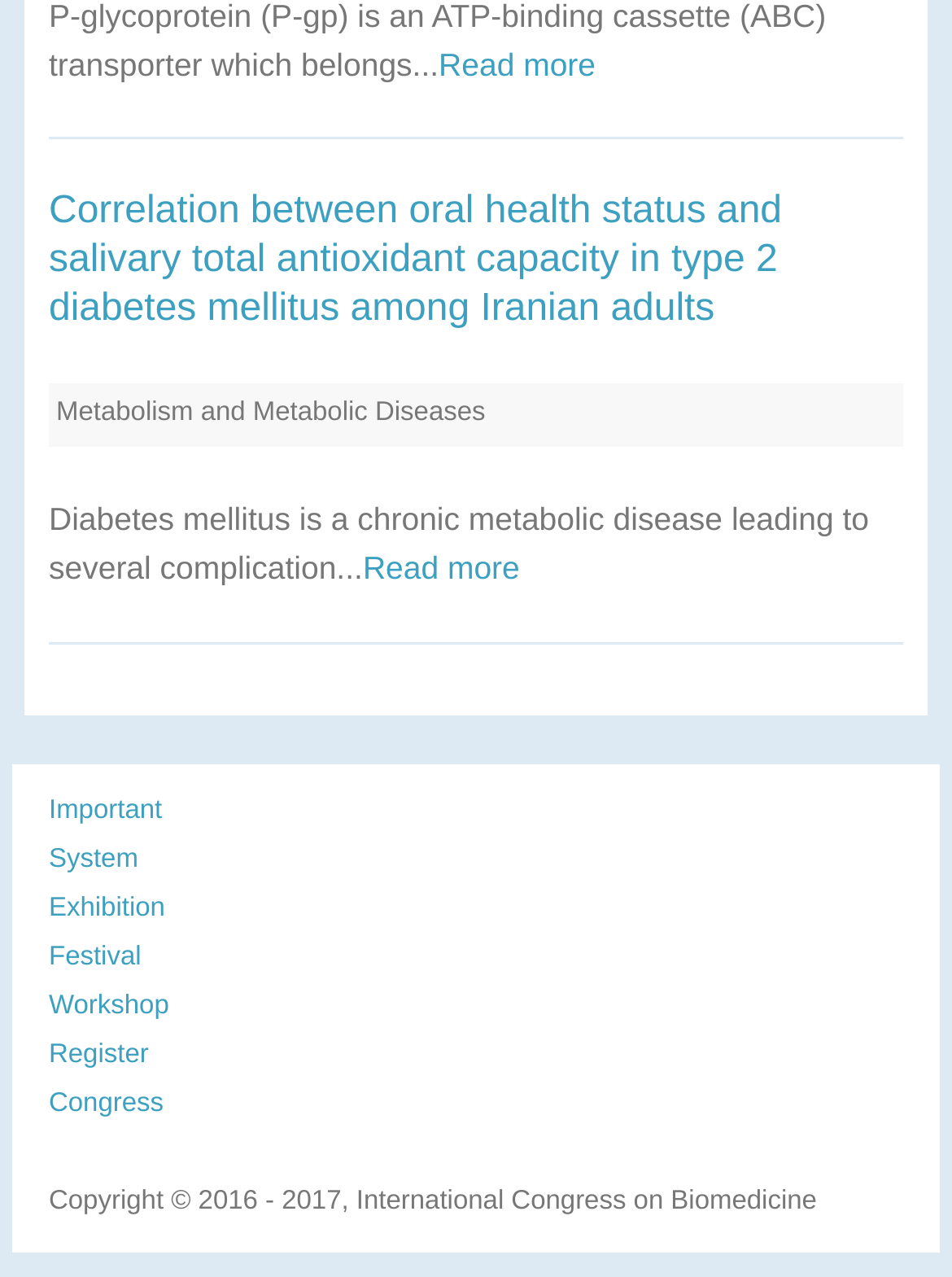What is the copyright year of the webpage?
Look at the image and respond with a single word or a short phrase.

2016 - 2017